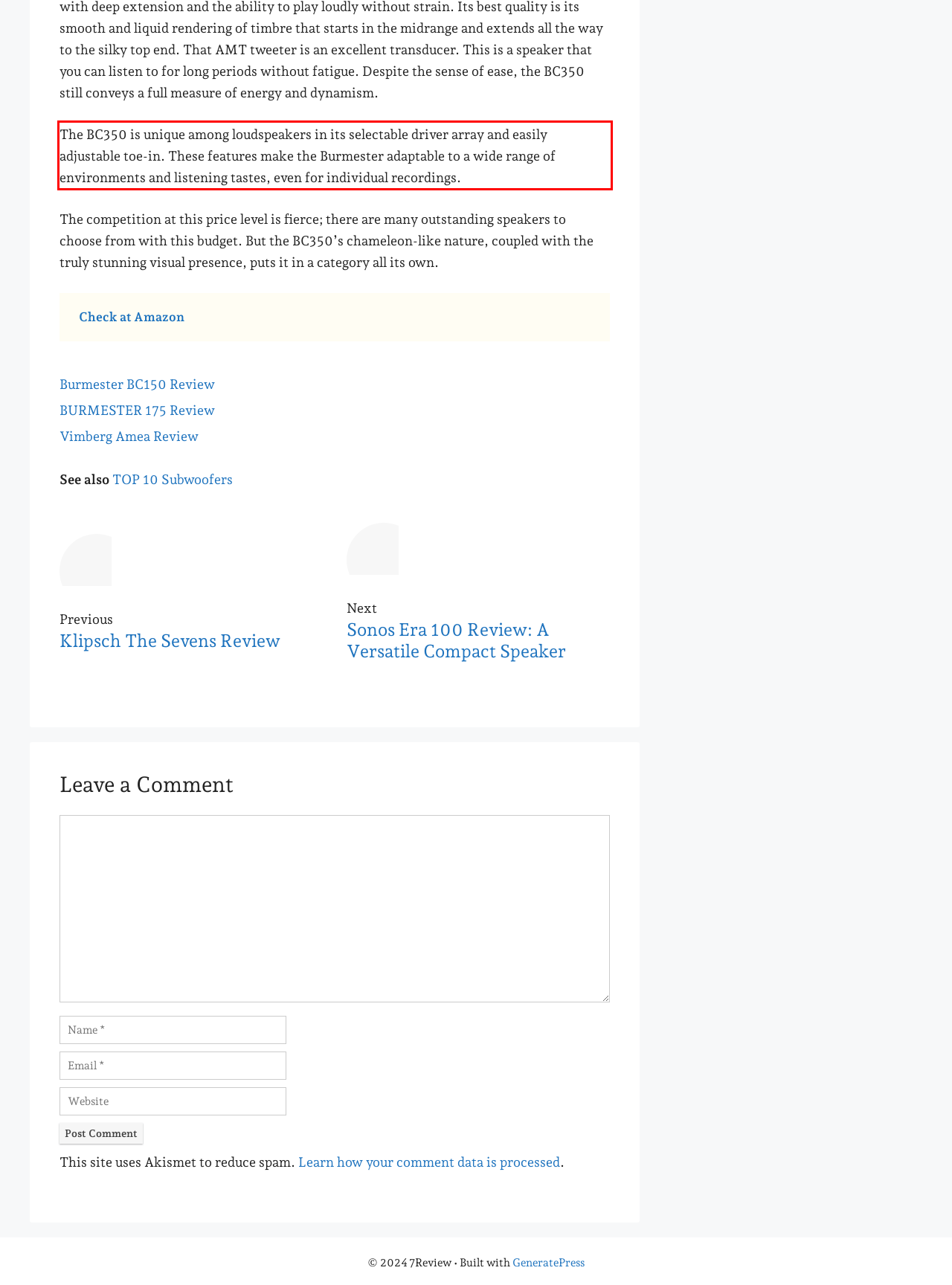Observe the screenshot of the webpage, locate the red bounding box, and extract the text content within it.

The BC350 is unique among loudspeakers in its selectable driver array and easily adjustable toe-in. These features make the Burmester adaptable to a wide range of environments and listening tastes, even for individual recordings.